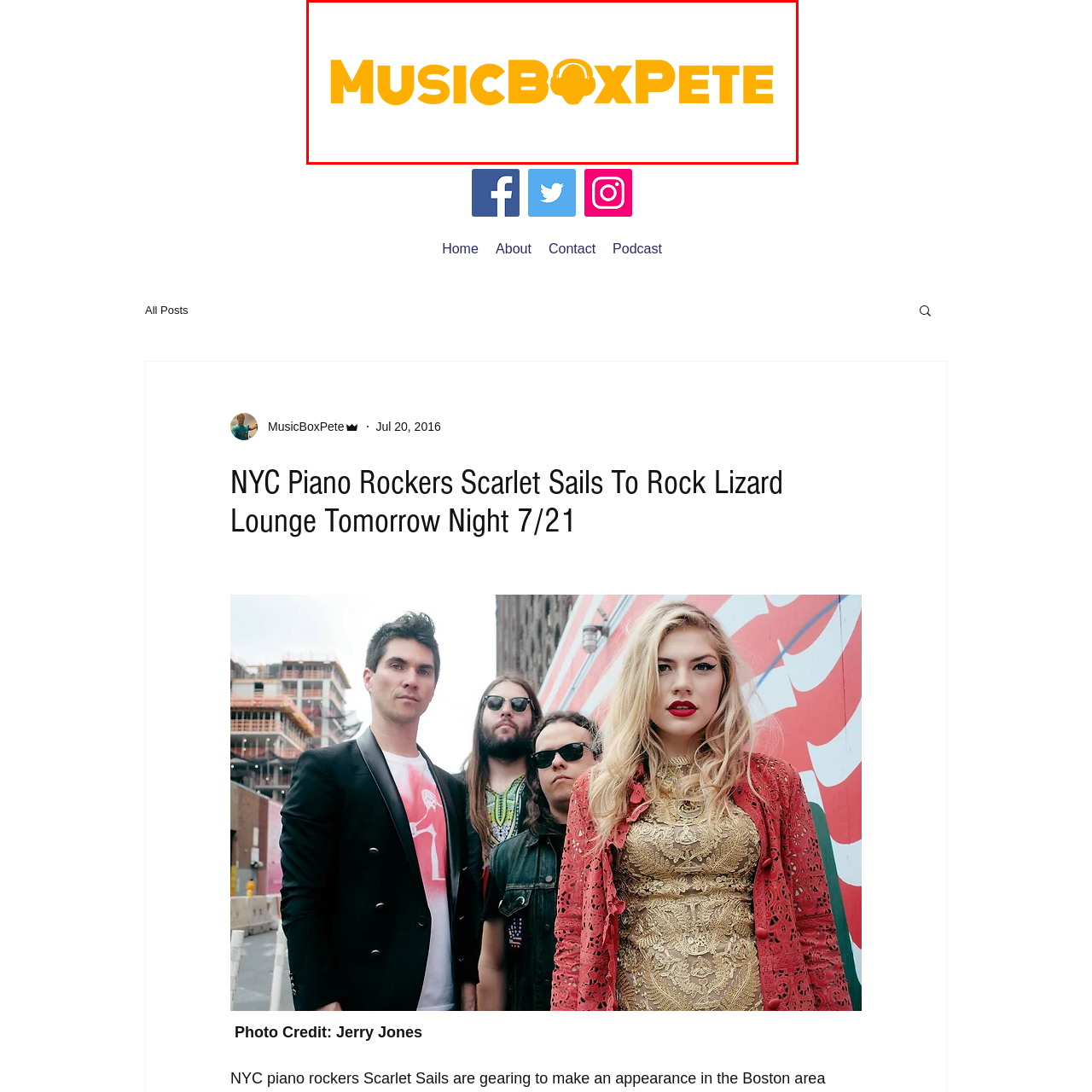Inspect the picture enclosed by the red border, What is the name of the NYC Piano Rockers performing at Rock Lizard Lounge? Provide your answer as a single word or phrase.

Scarlet Sails